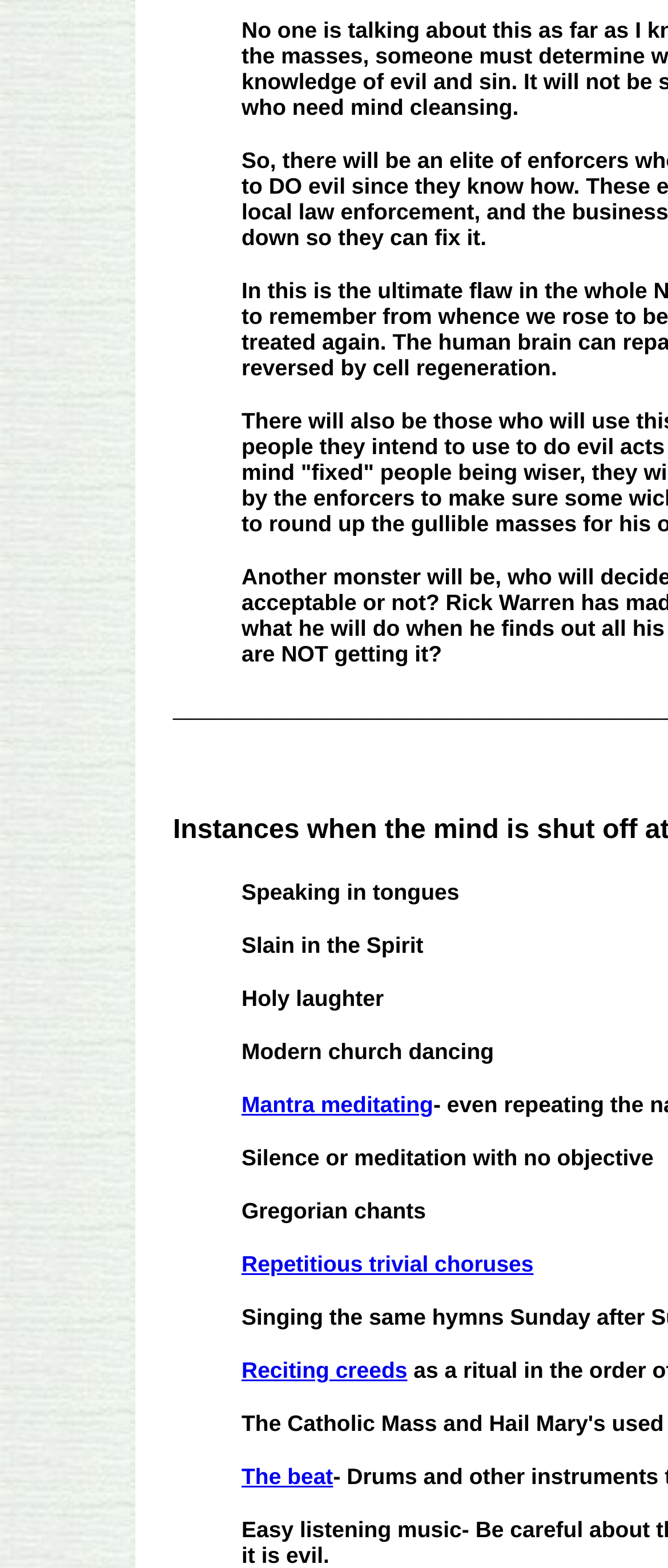Analyze the image and answer the question with as much detail as possible: 
What is the last spiritual practice mentioned?

The last spiritual practice mentioned is 'The beat' which is a link element located at [0.362, 0.933, 0.499, 0.949] coordinates.